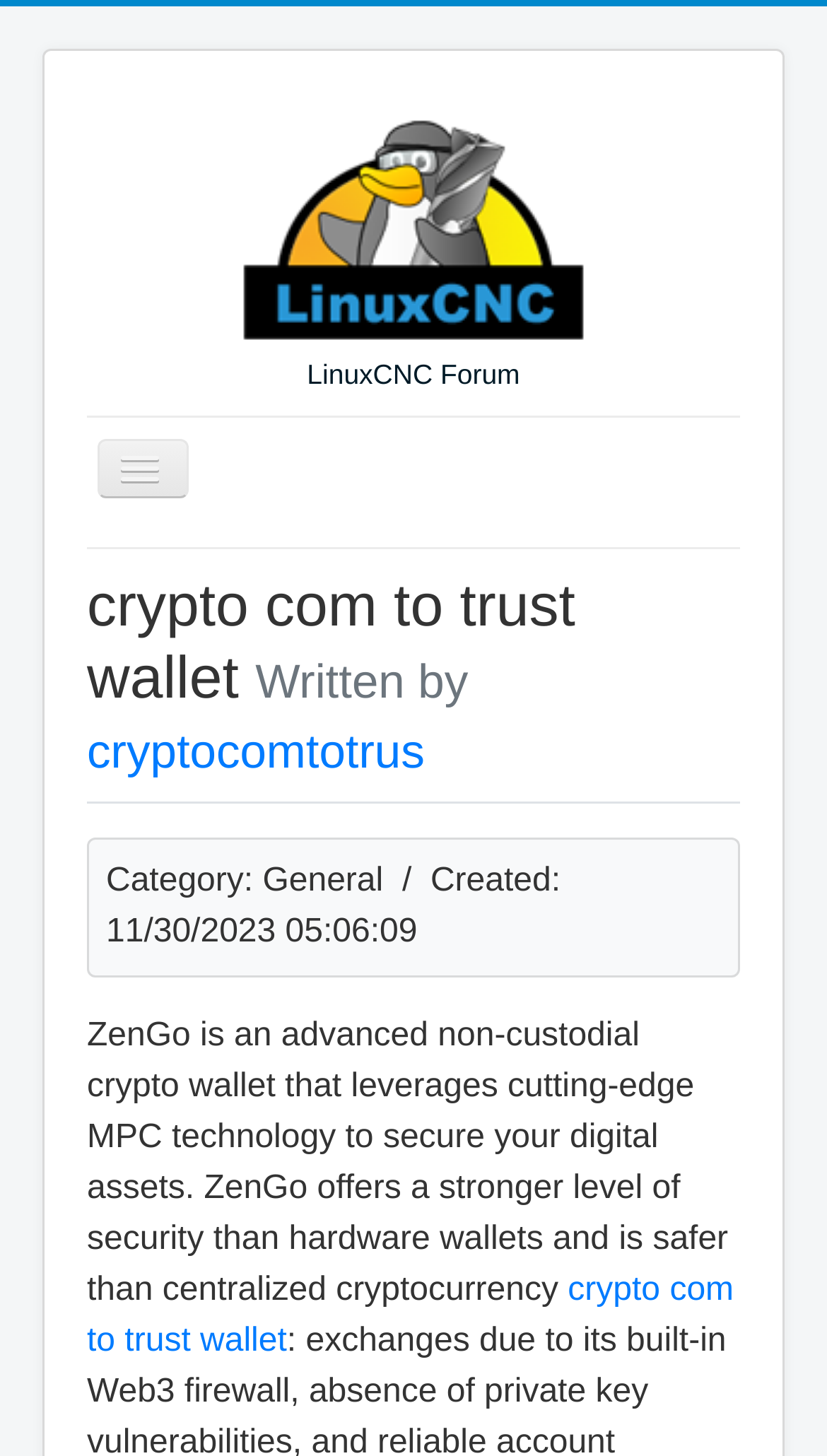Provide the bounding box coordinates of the section that needs to be clicked to accomplish the following instruction: "Enter username."

[0.178, 0.38, 0.552, 0.421]